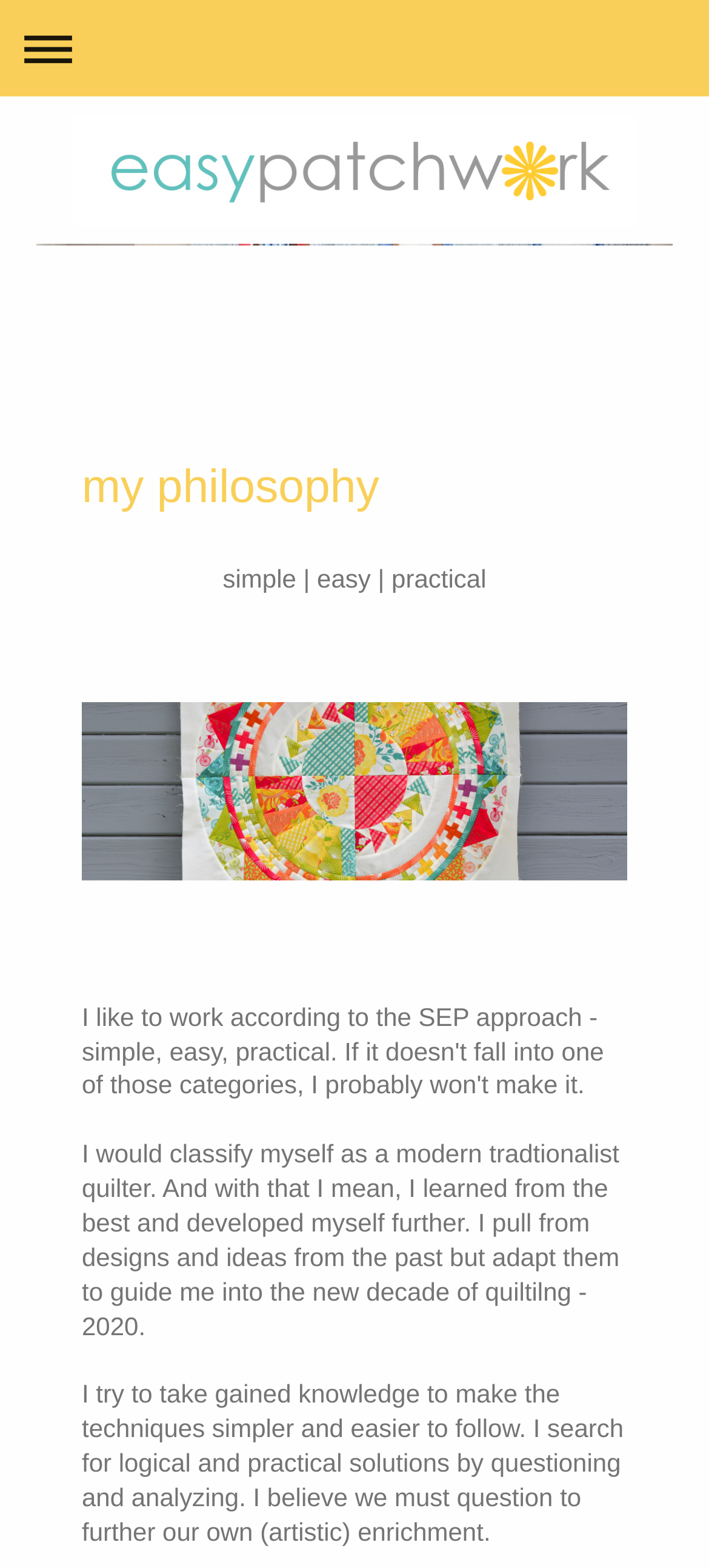What is the author's quilting style?
Based on the image, answer the question with a single word or brief phrase.

Modern traditionalist